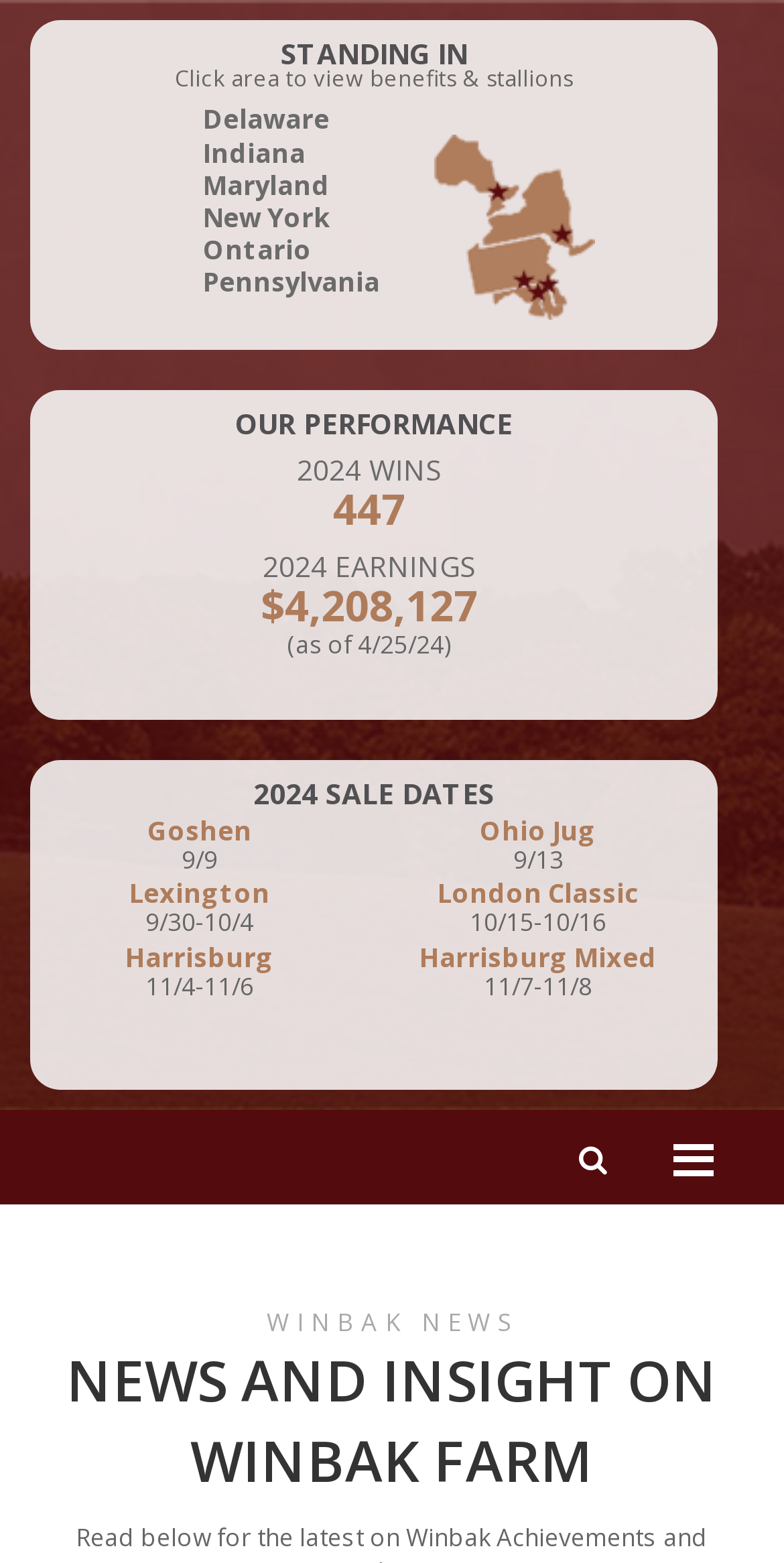Give the bounding box coordinates for the element described as: "New York".

[0.259, 0.124, 0.797, 0.153]